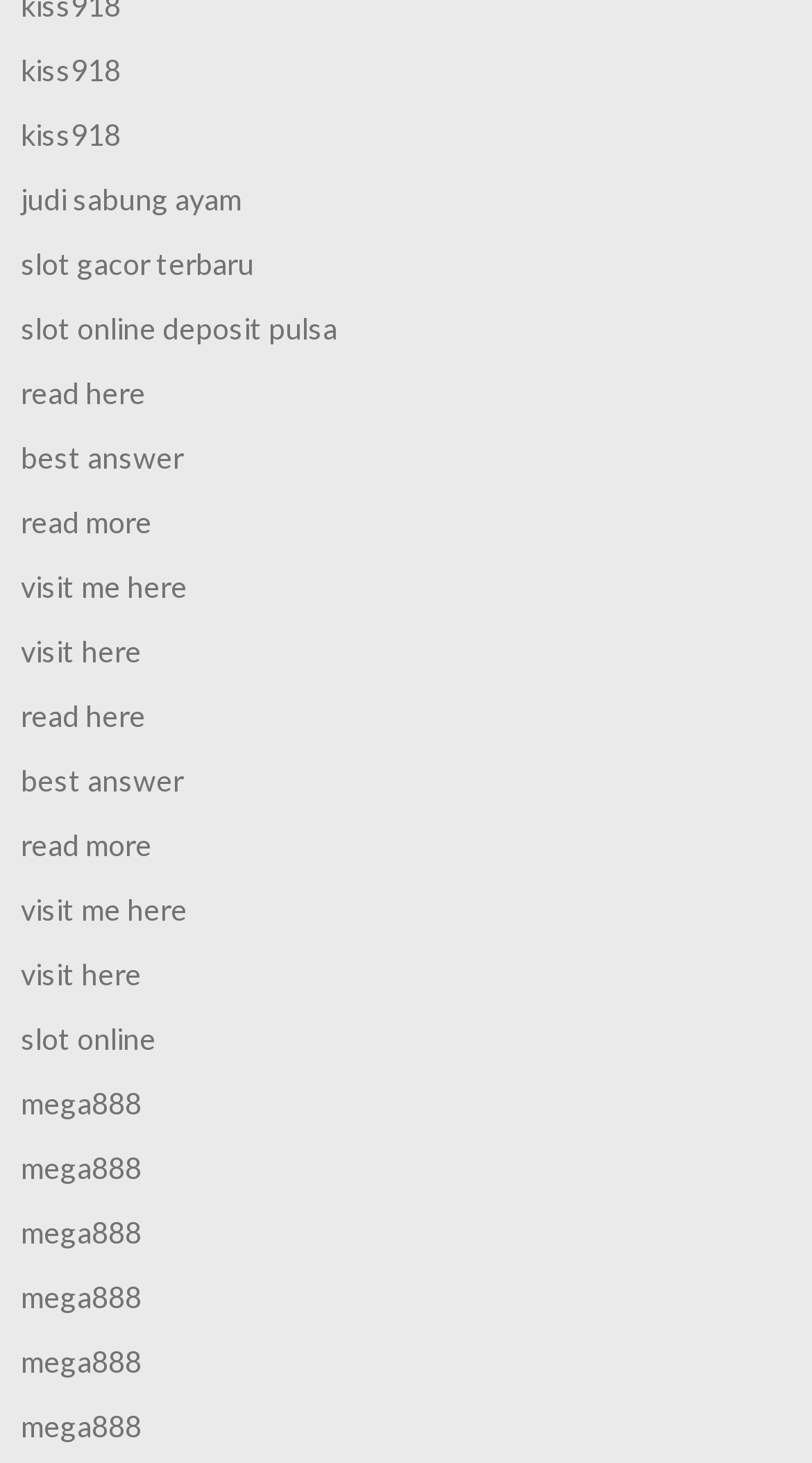Please provide a brief answer to the following inquiry using a single word or phrase:
How many links are there on the webpage?

23